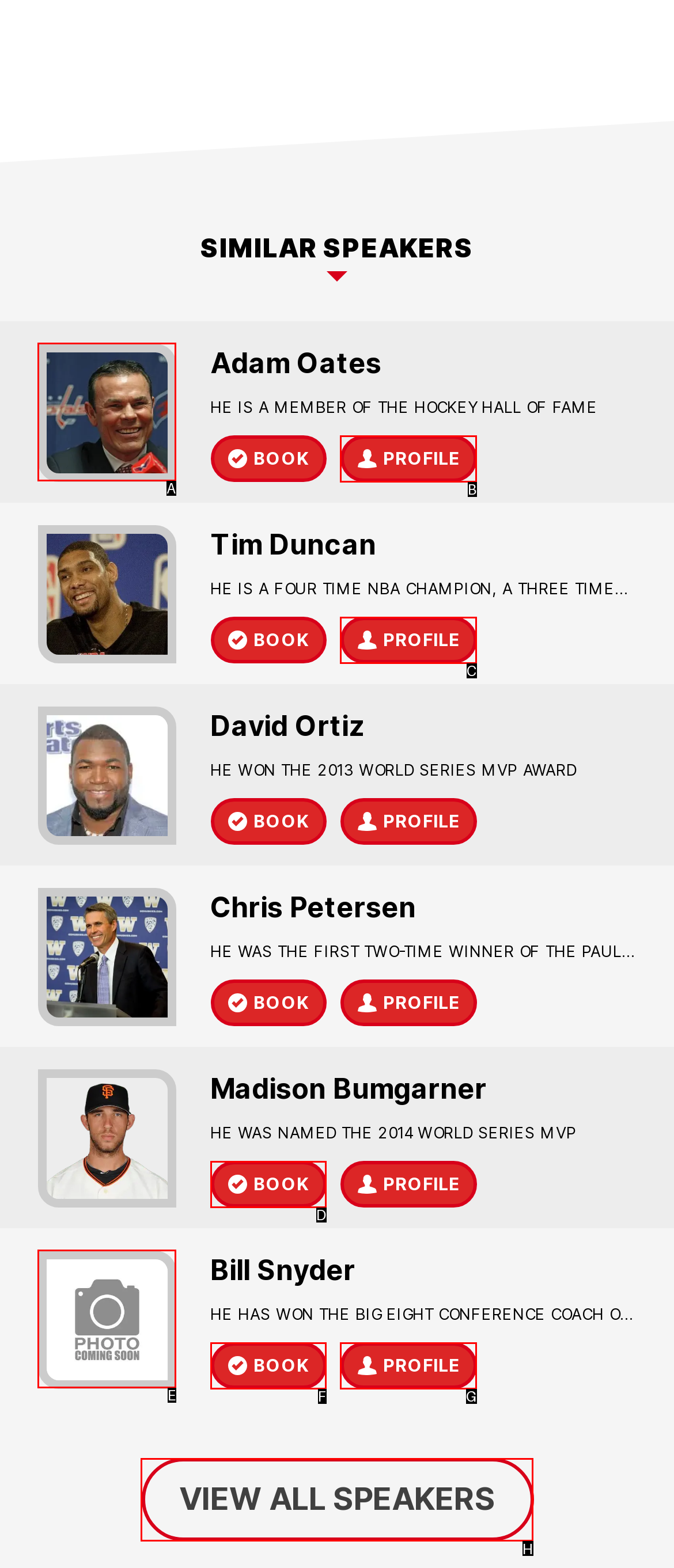Choose the letter that corresponds to the correct button to accomplish the task: view all speakers
Reply with the letter of the correct selection only.

H